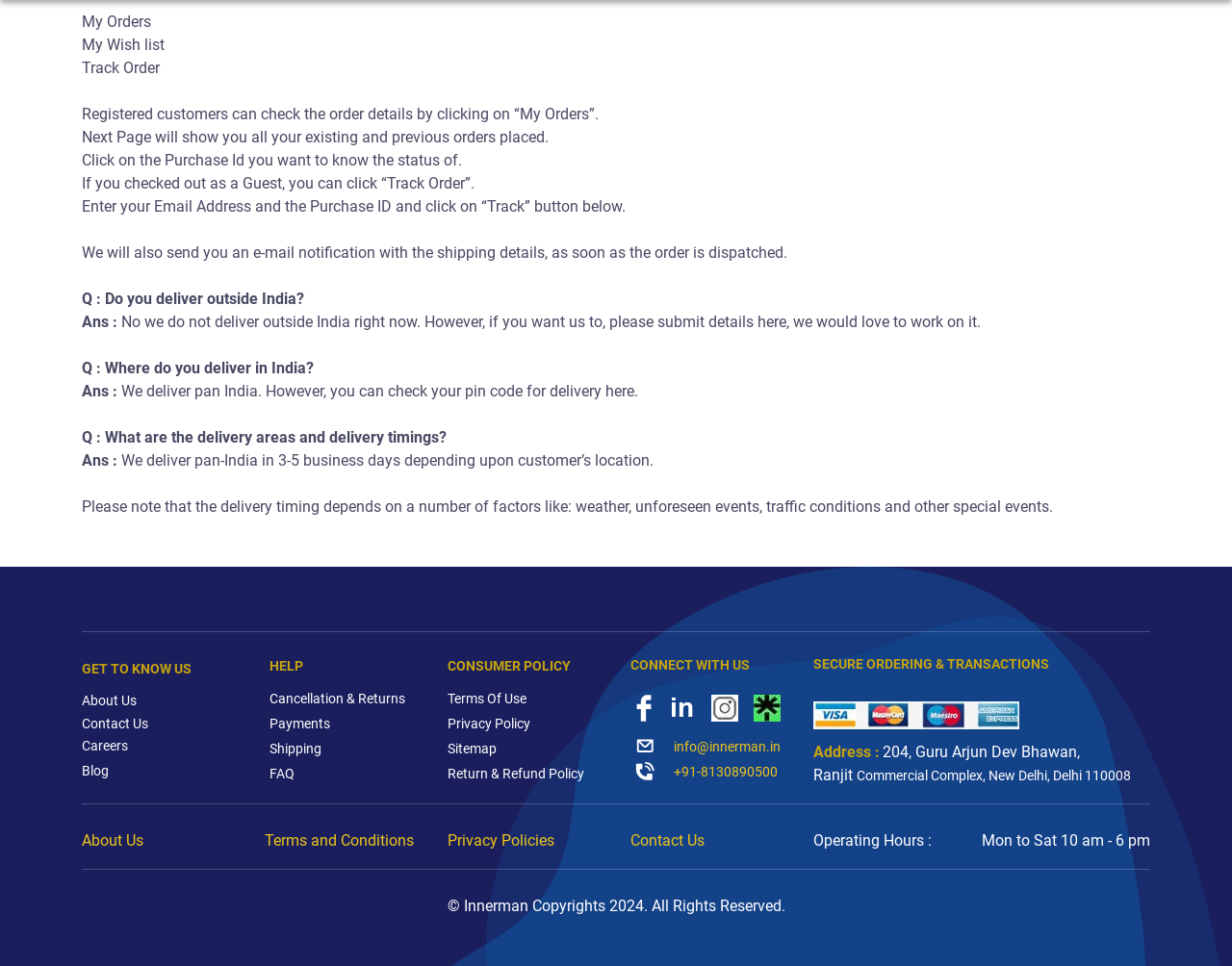Provide your answer in a single word or phrase: 
What is the website's email address?

info@innerman.in